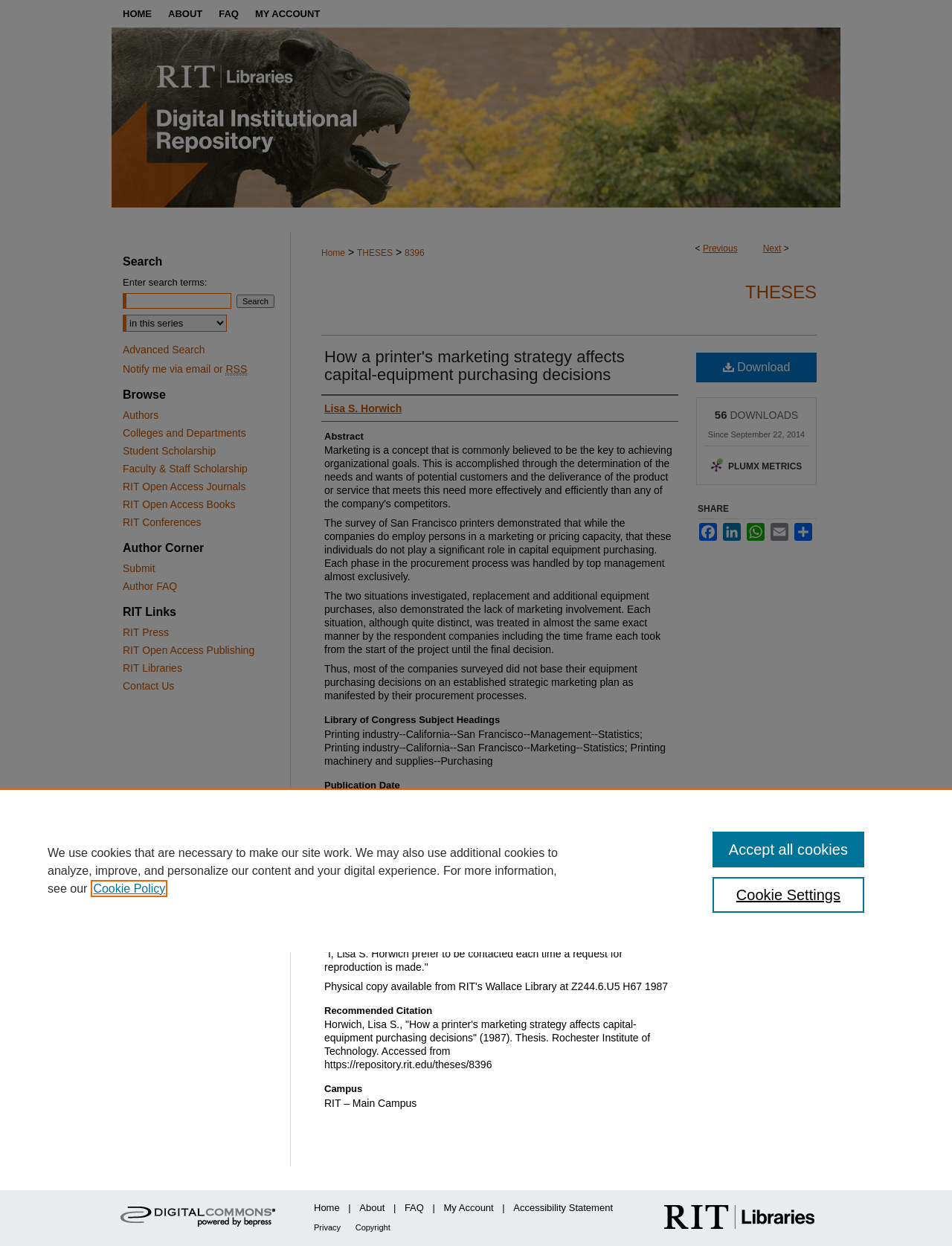Find the bounding box of the UI element described as follows: "Condiciones de uso".

None